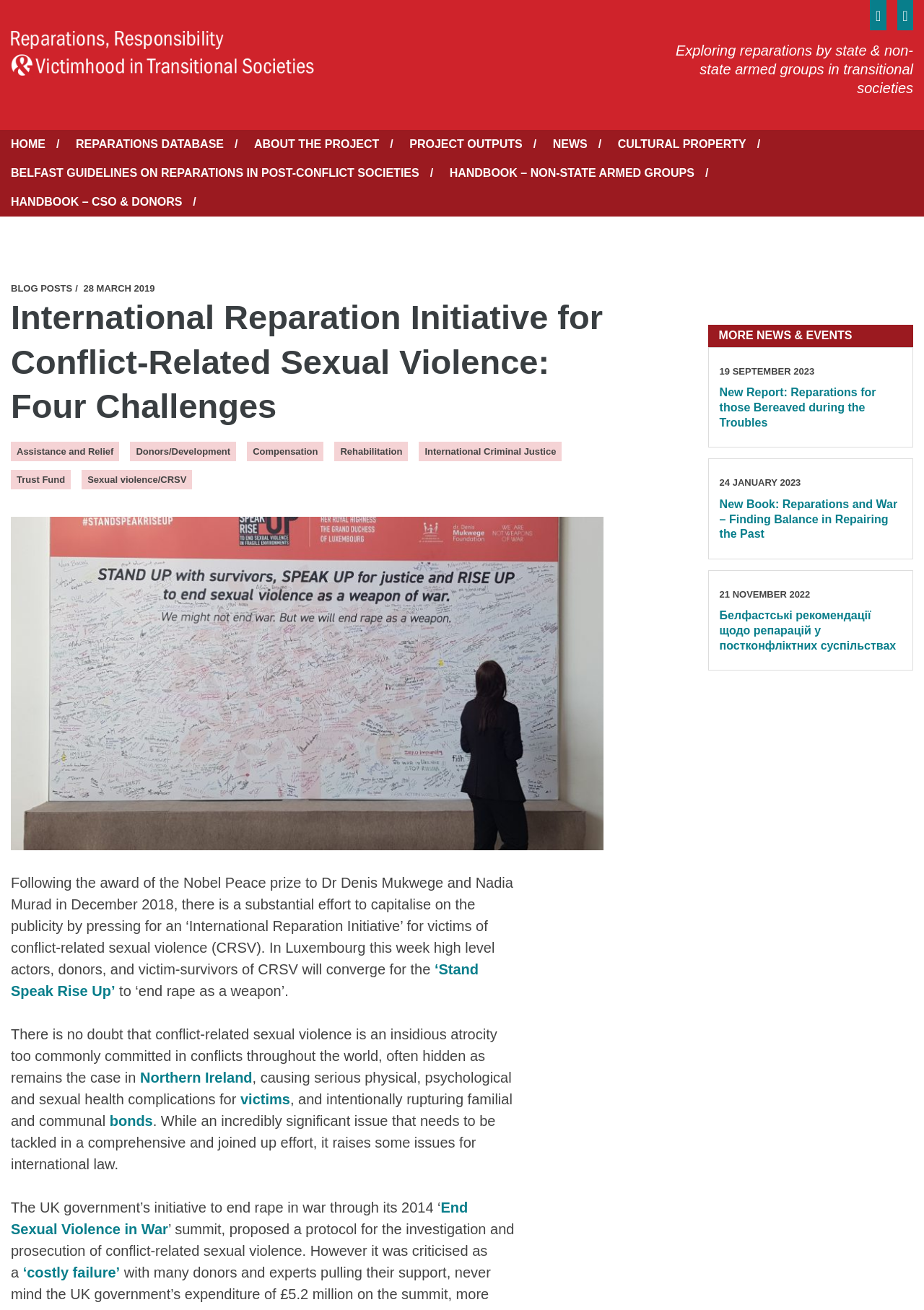Locate the bounding box coordinates of the segment that needs to be clicked to meet this instruction: "View more news and events".

[0.778, 0.251, 0.922, 0.261]